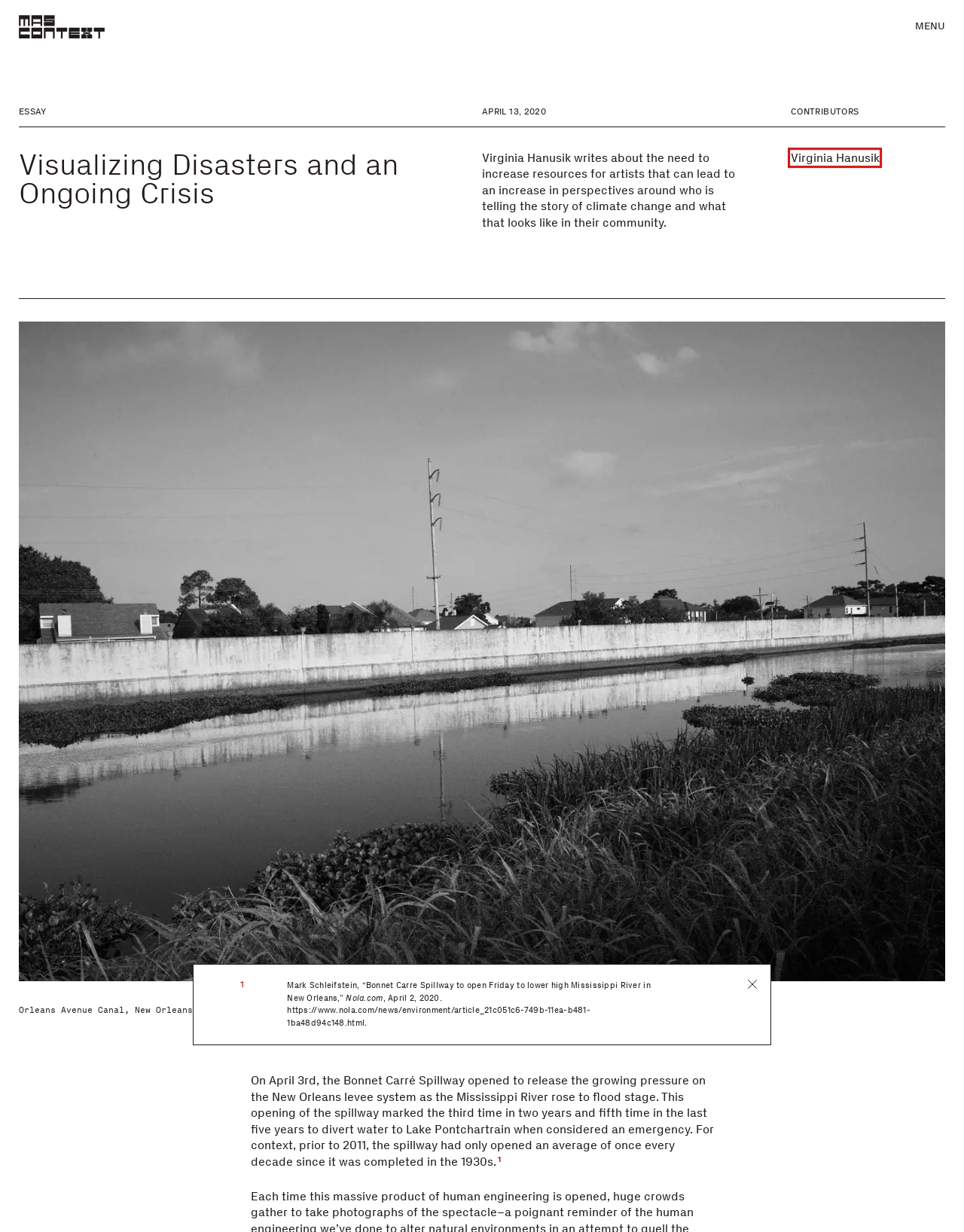Look at the screenshot of a webpage, where a red bounding box highlights an element. Select the best description that matches the new webpage after clicking the highlighted element. Here are the candidates:
A. Events | MAS Context
B. About | MAS Context
C. Observations | MAS Context
D. MAS Context | Addressing issues that affect the urban context
E. News | MAS Context
F. Virginia Hanusik | MAS Context
G. Support | MAS Context
H. Virginia Hanusik

F